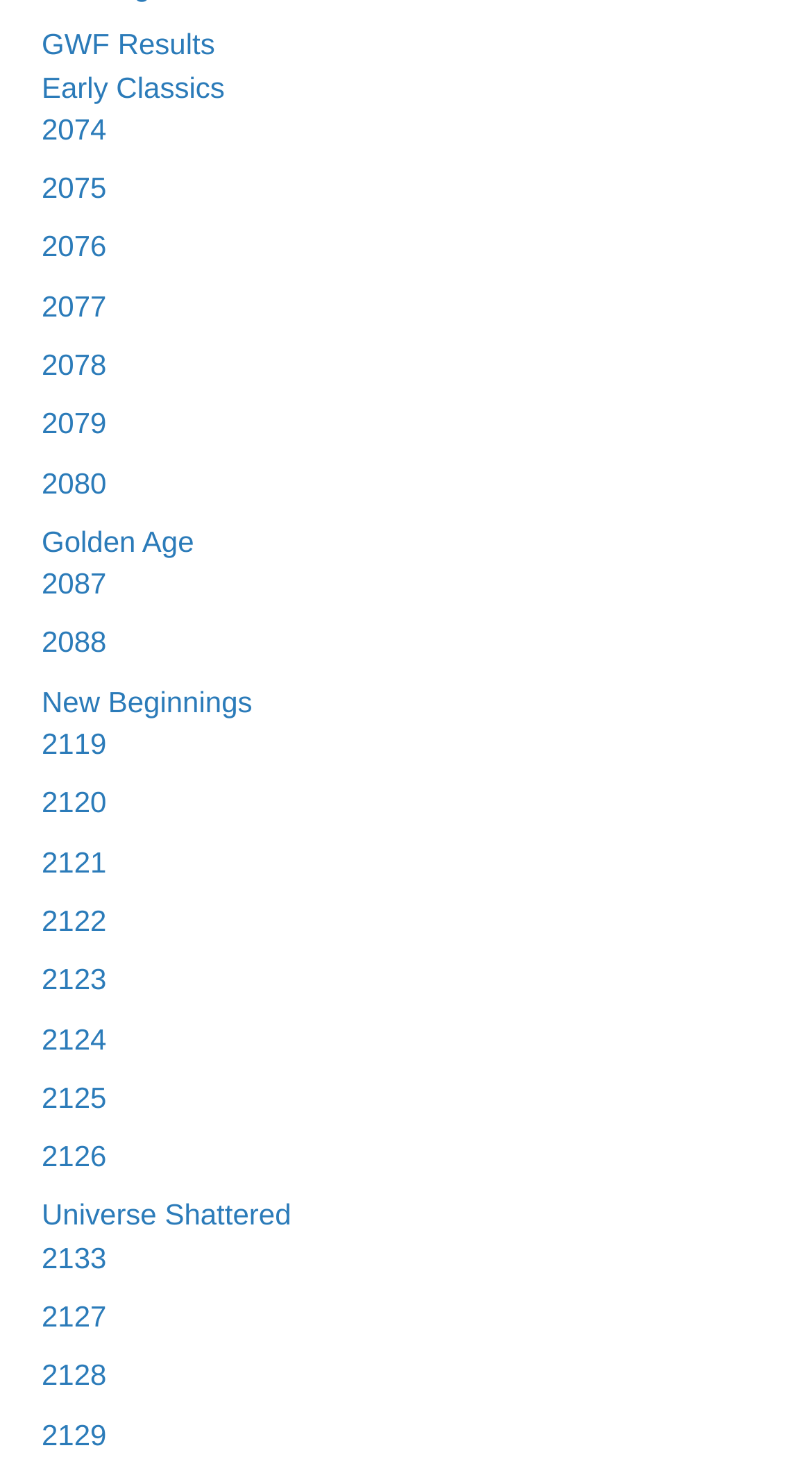Could you highlight the region that needs to be clicked to execute the instruction: "View GWF Results"?

[0.051, 0.019, 0.265, 0.041]